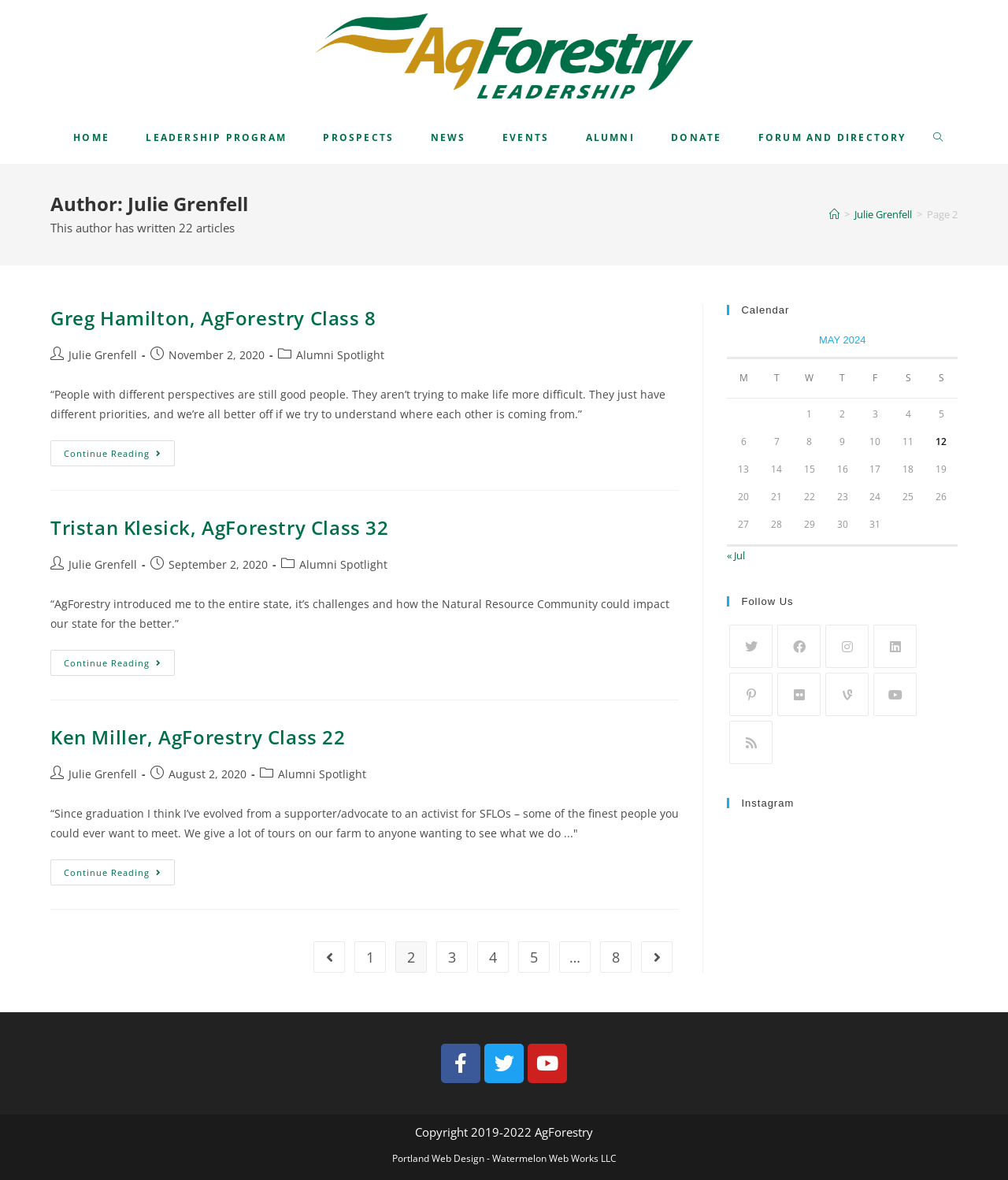Determine the bounding box coordinates for the area you should click to complete the following instruction: "Go to Juni 2021".

None